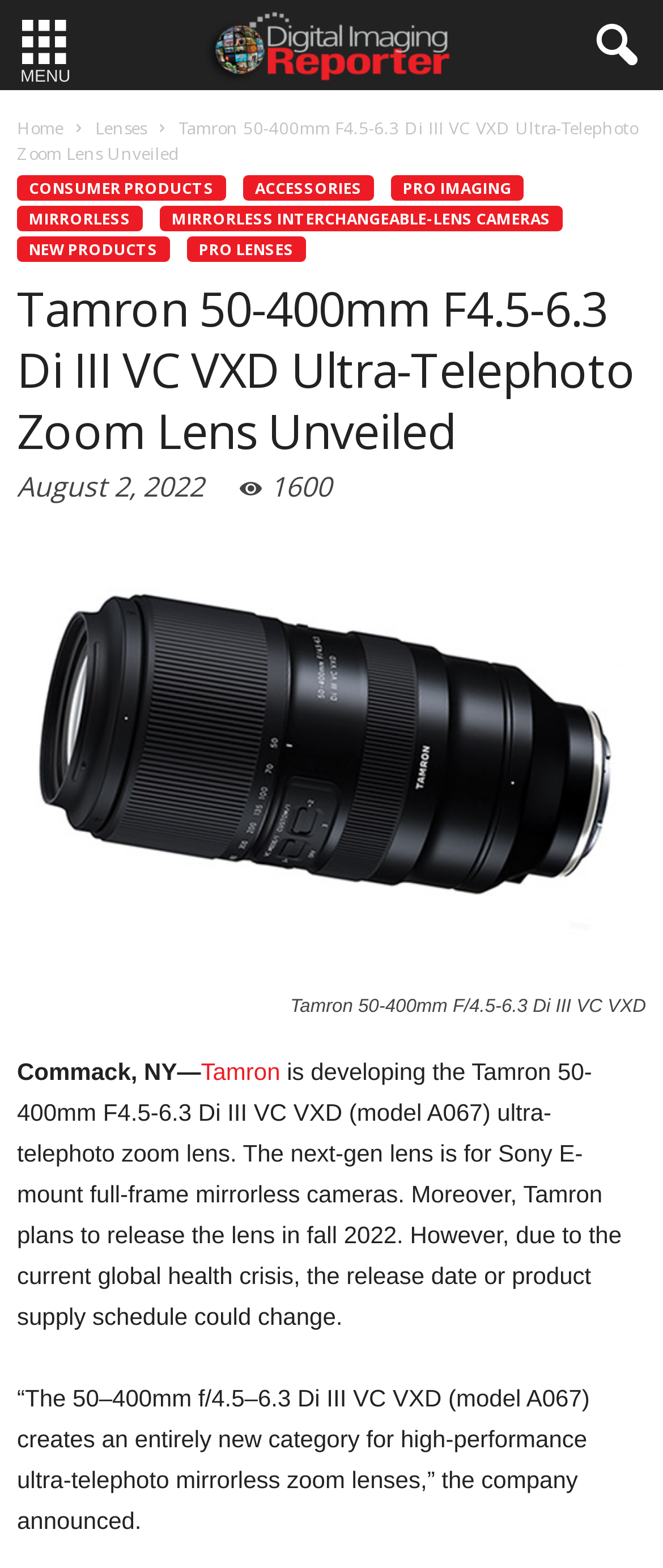Based on the element description Consumer Products, identify the bounding box coordinates for the UI element. The coordinates should be in the format (top-left x, top-left y, bottom-right x, bottom-right y) and within the 0 to 1 range.

[0.026, 0.112, 0.341, 0.128]